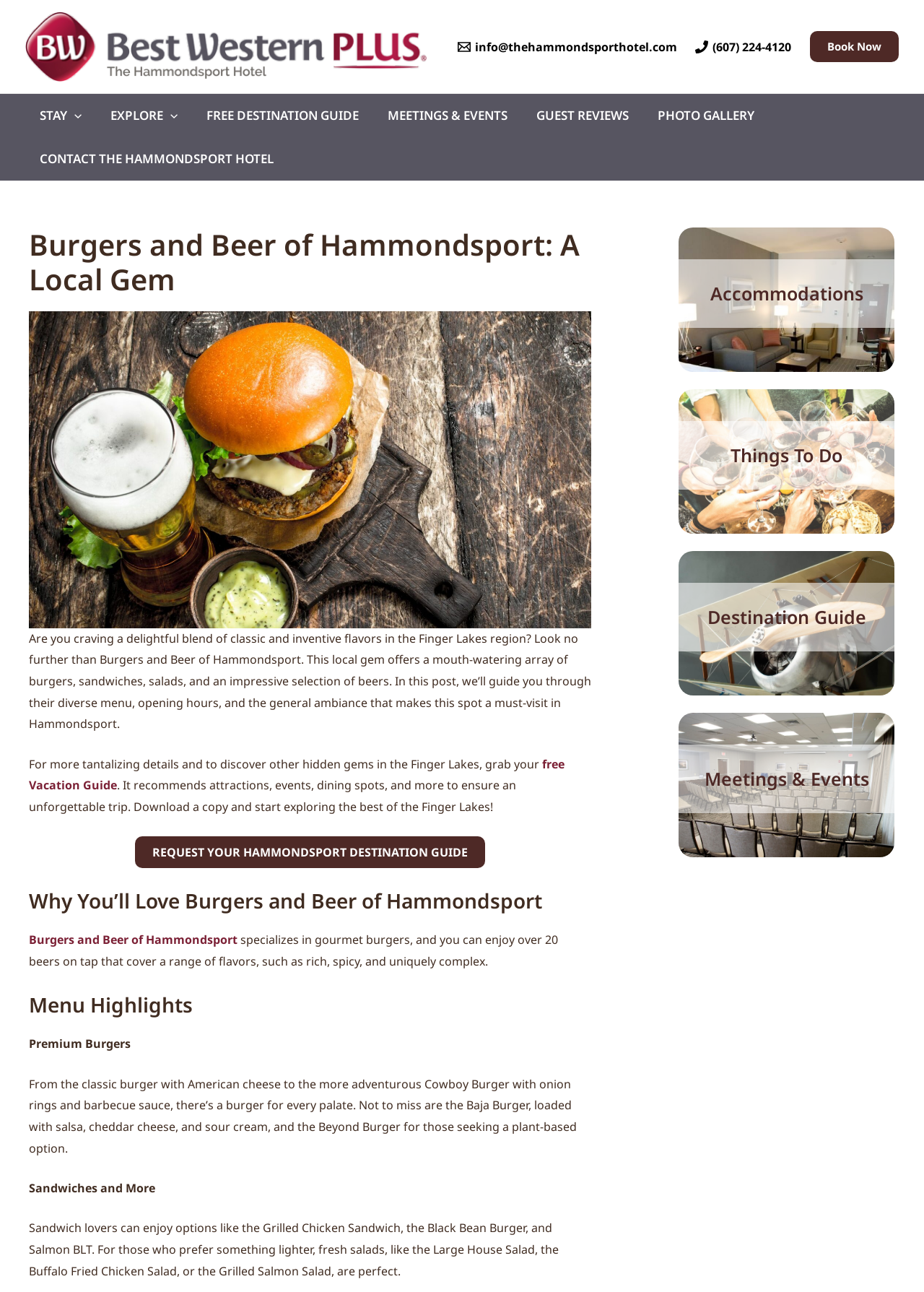Use a single word or phrase to answer the question: How many beers are available on tap?

Over 20